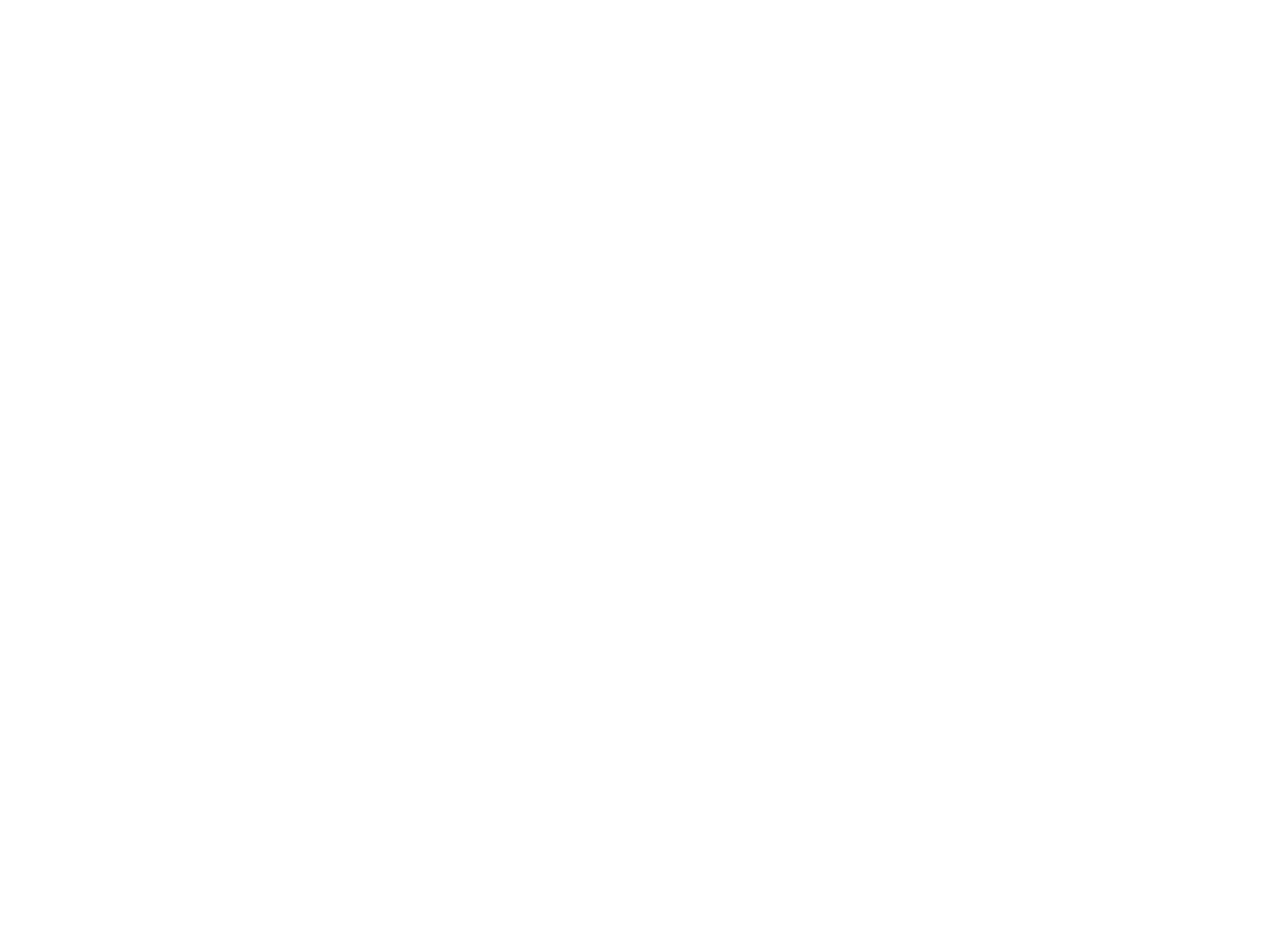What is the email address of Dr. T?
Refer to the image and provide a one-word or short phrase answer.

tomiyama@psych.ucla.edu